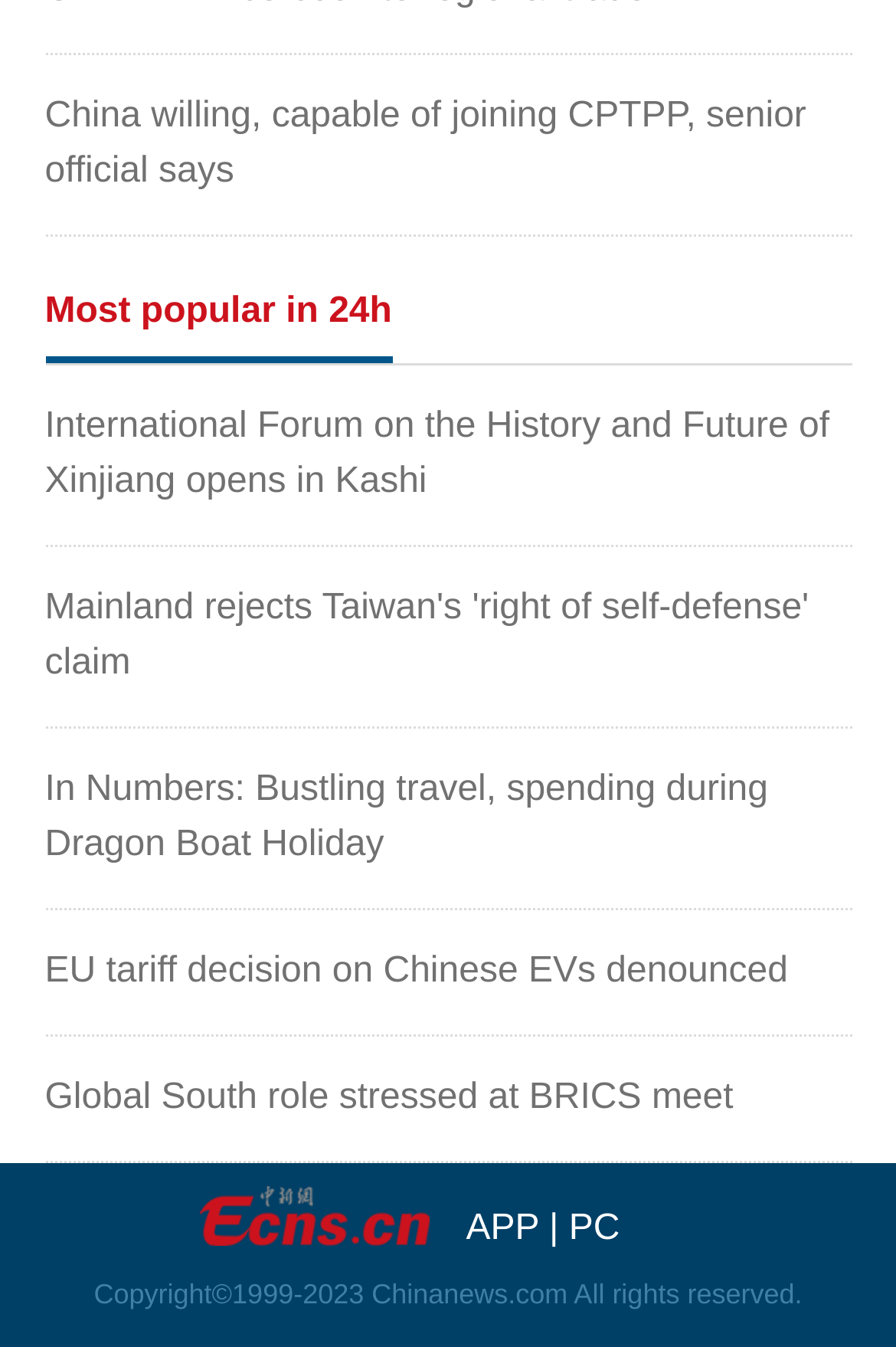What is the copyright year range of the website?
Use the information from the screenshot to give a comprehensive response to the question.

The copyright information at the bottom of the webpage states 'Copyright 1999-2023 Chinanews.com All rights reserved.', indicating that the website has been in operation since 1999 and the copyright is valid until 2023.